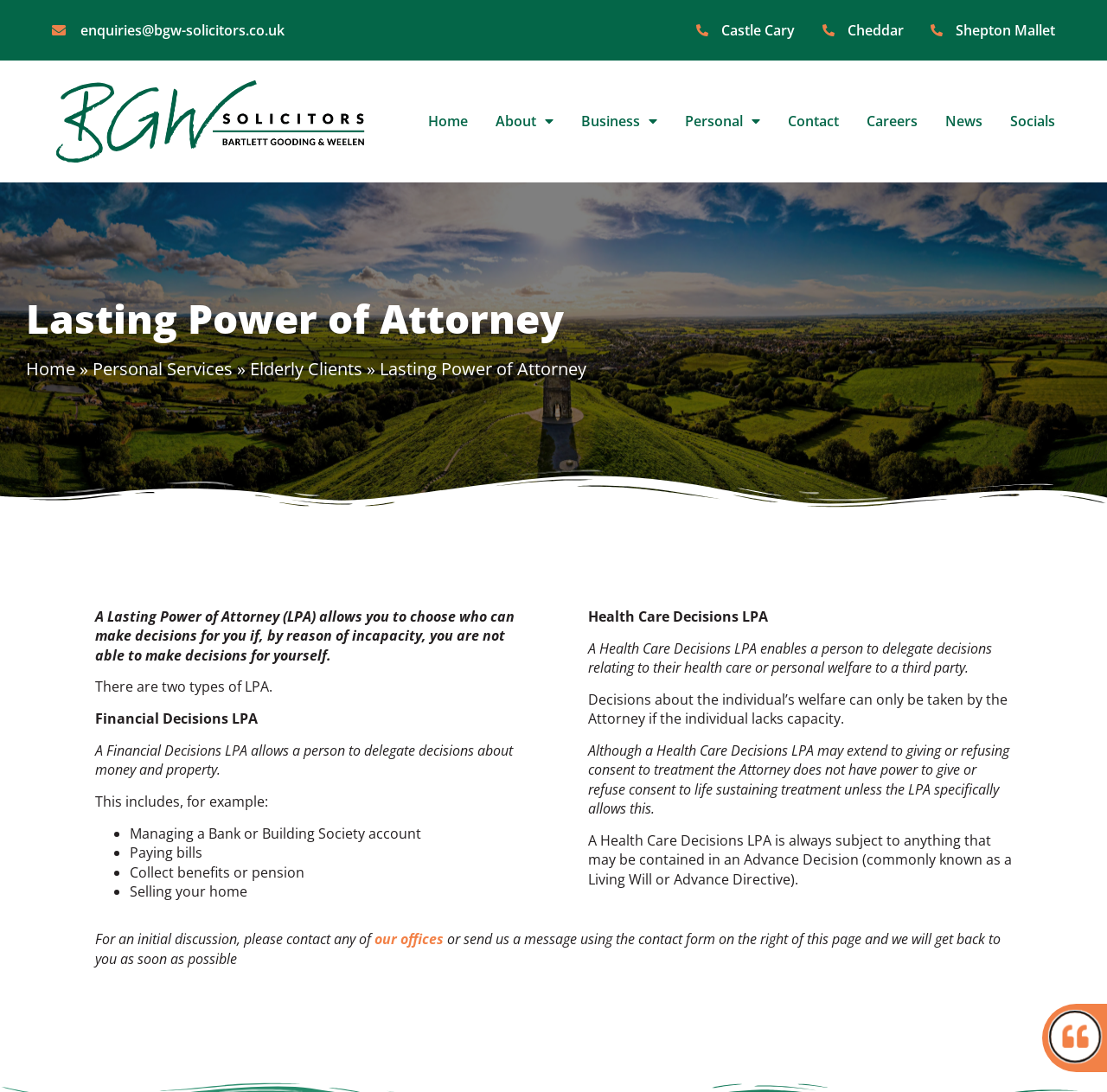Provide your answer to the question using just one word or phrase: How many office locations are listed?

4